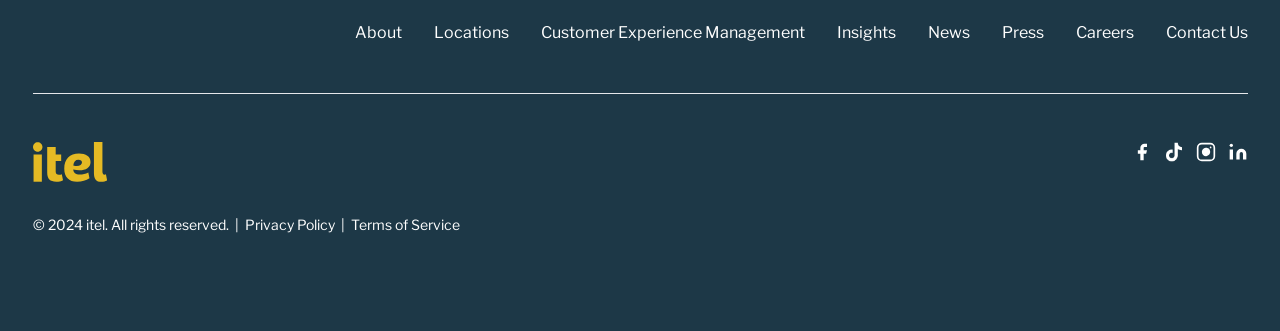What are the two links mentioned in the footer section?
Based on the image, answer the question with as much detail as possible.

The footer section of the webpage contains two links, namely 'Privacy Policy' and 'Terms of Service', which are placed next to each other and separated by a vertical bar.